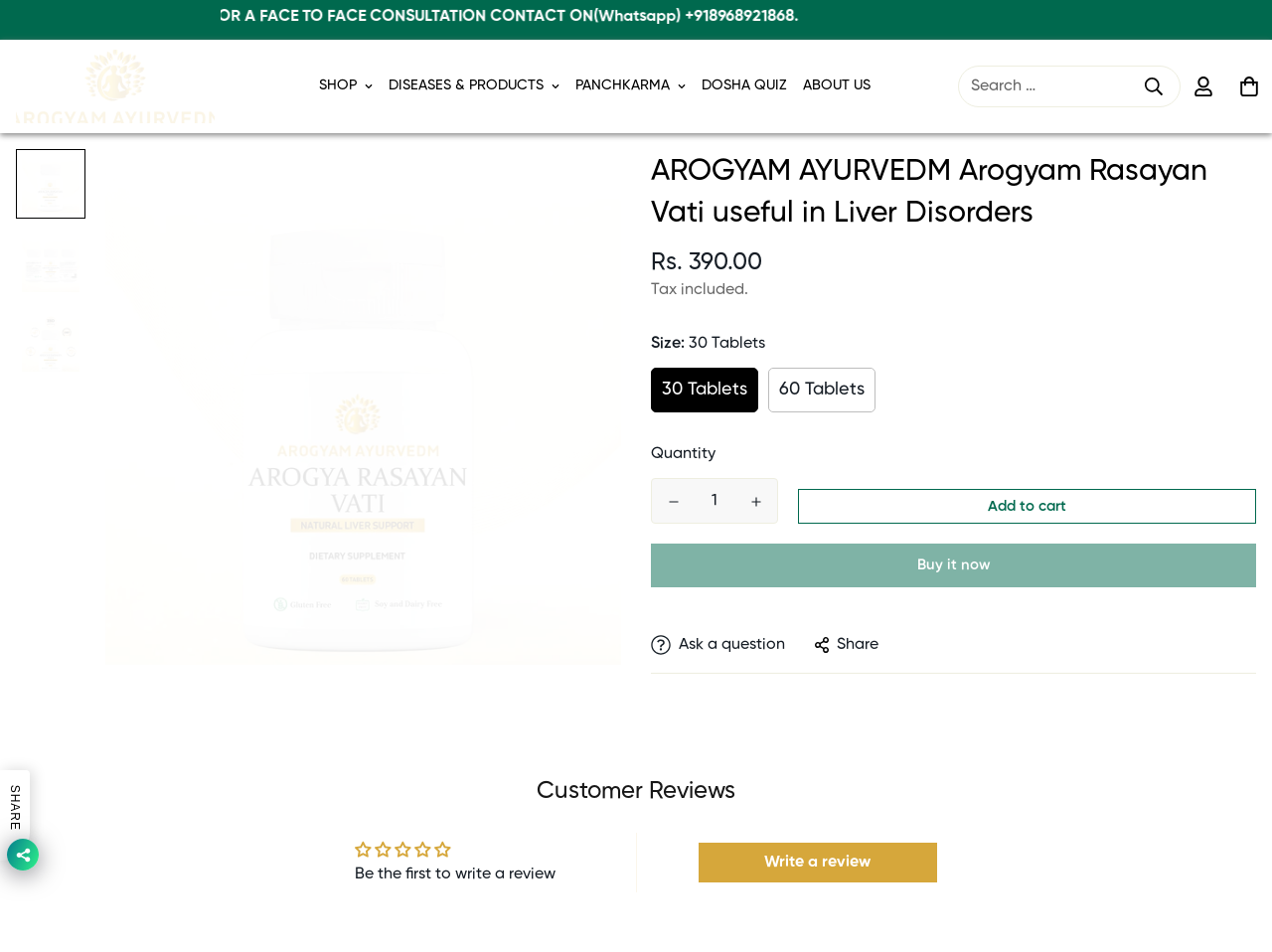Extract the bounding box of the UI element described as: "Diseases & Products".

[0.299, 0.058, 0.446, 0.123]